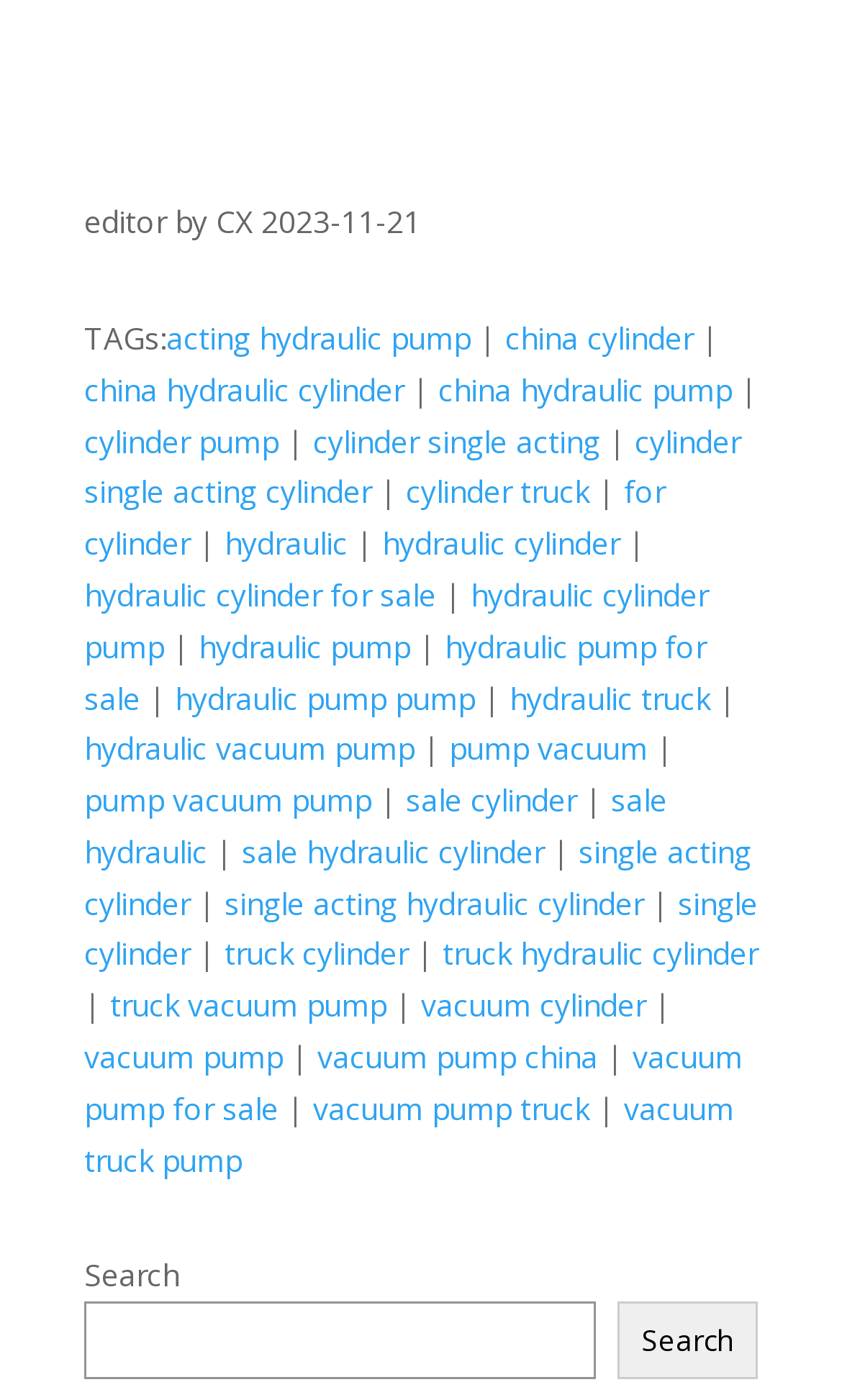Utilize the information from the image to answer the question in detail:
What is the author of this webpage?

The author of this webpage is mentioned at the top as 'editor by CX 2023-11-21', which indicates that CX is the author or editor of this webpage.